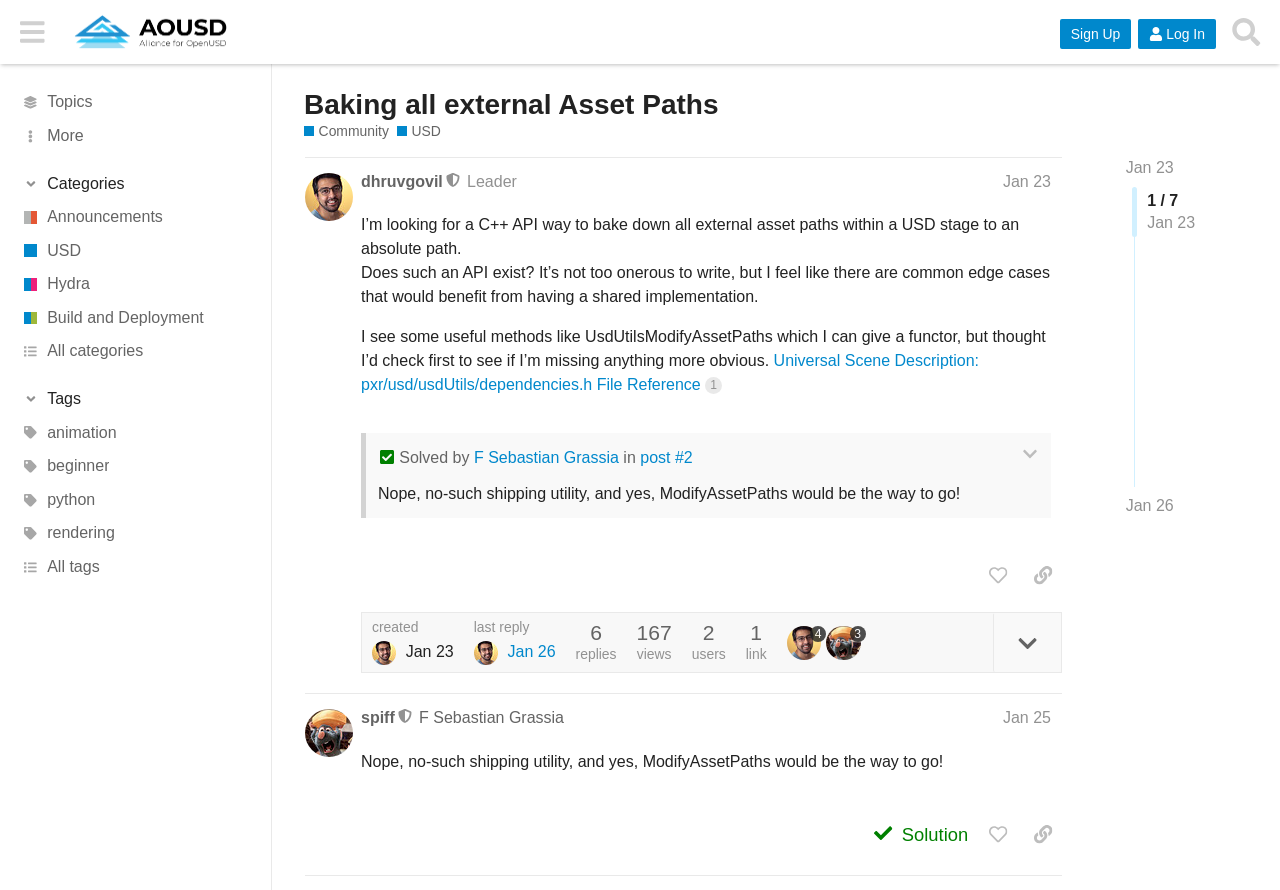Given the description of a UI element: "Baking all external Asset Paths", identify the bounding box coordinates of the matching element in the webpage screenshot.

[0.238, 0.1, 0.561, 0.135]